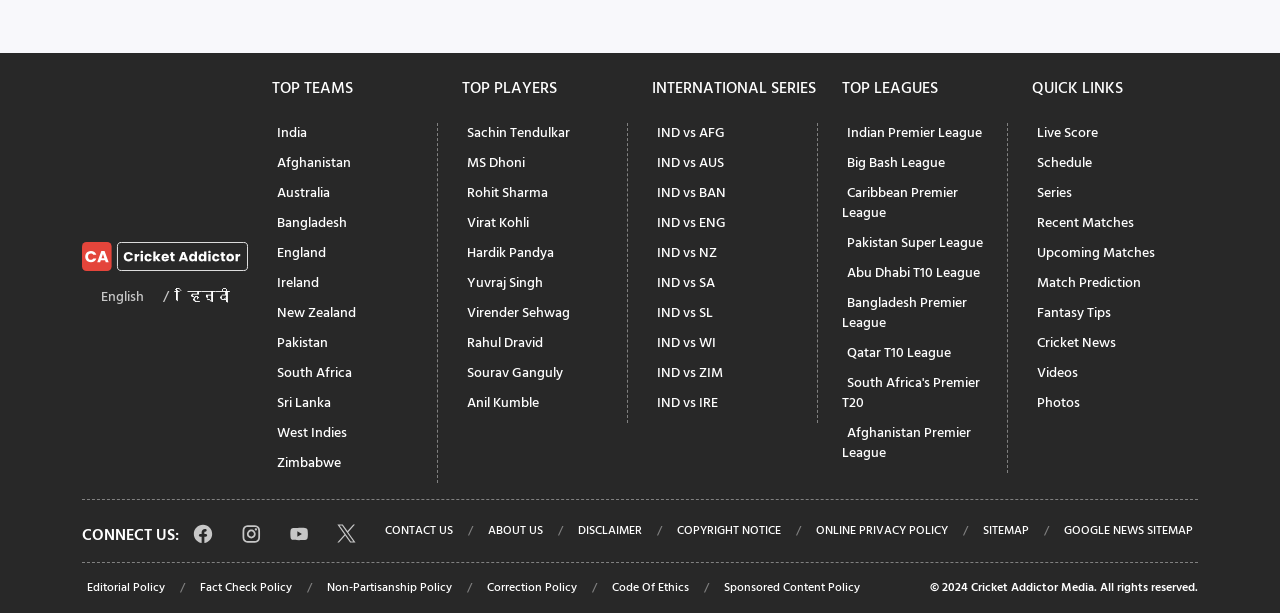What is the last link in the 'QUICK LINKS' section?
Using the information presented in the image, please offer a detailed response to the question.

The last link in the 'QUICK LINKS' section is 'Match Prediction', which is the seventh link in the section, following links such as Live Score, Schedule, and Series.